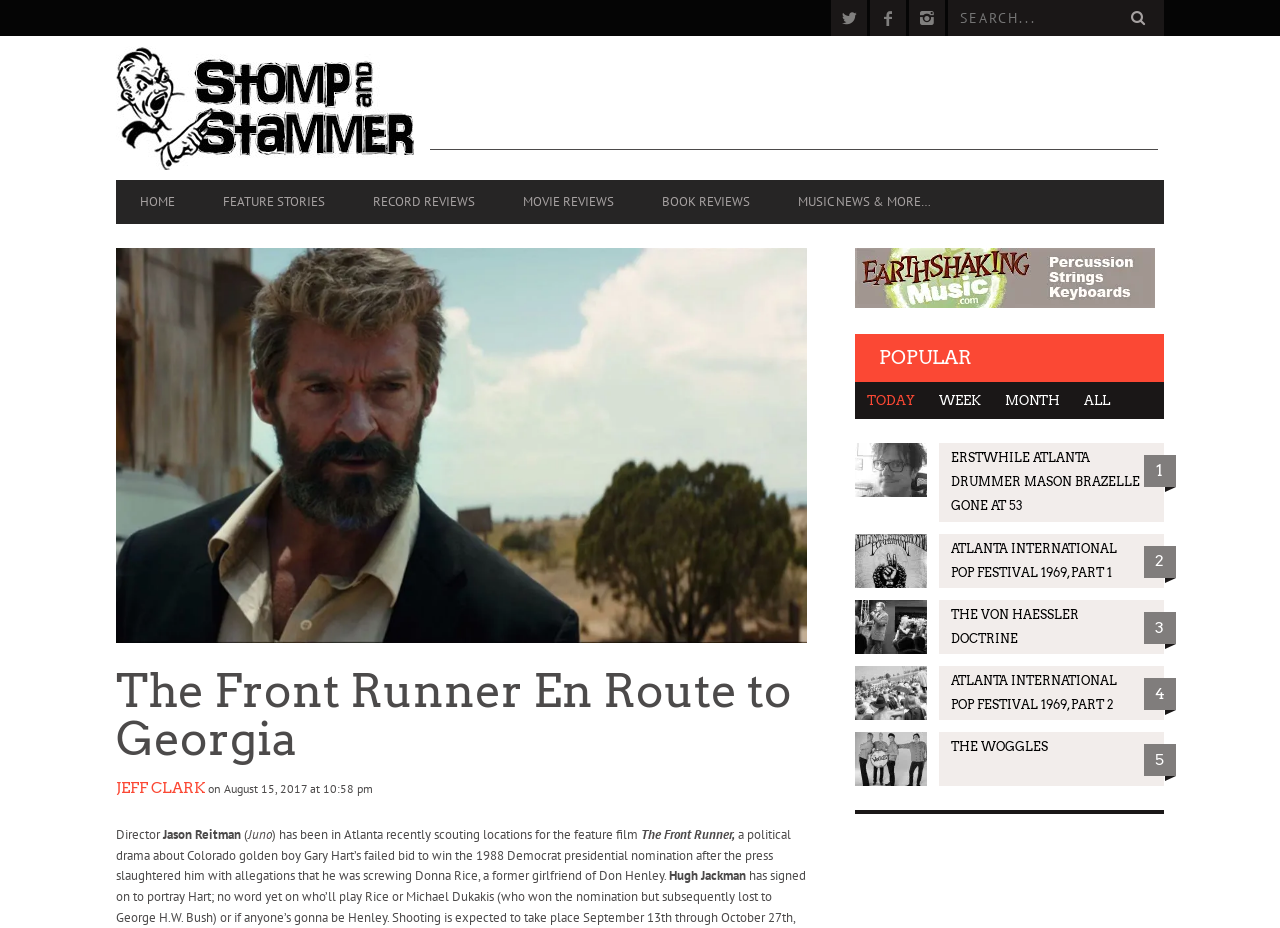Please identify the bounding box coordinates of the region to click in order to complete the given instruction: "View popular article ERSTWHILE ATLANTA DRUMMER MASON BRAZELLE GONE AT 53". The coordinates should be four float numbers between 0 and 1, i.e., [left, top, right, bottom].

[0.668, 0.478, 0.909, 0.562]